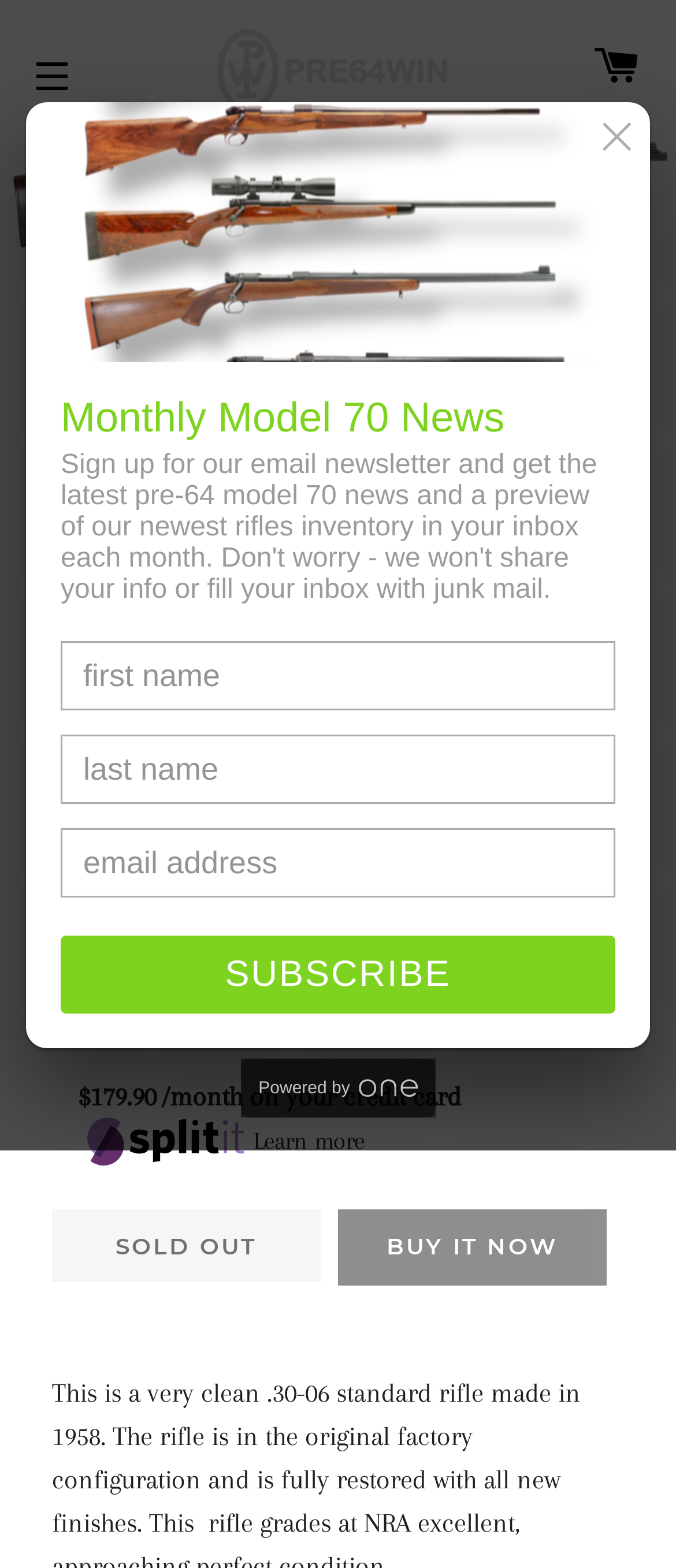What is the status of the item?
Based on the image, respond with a single word or phrase.

Out of stock